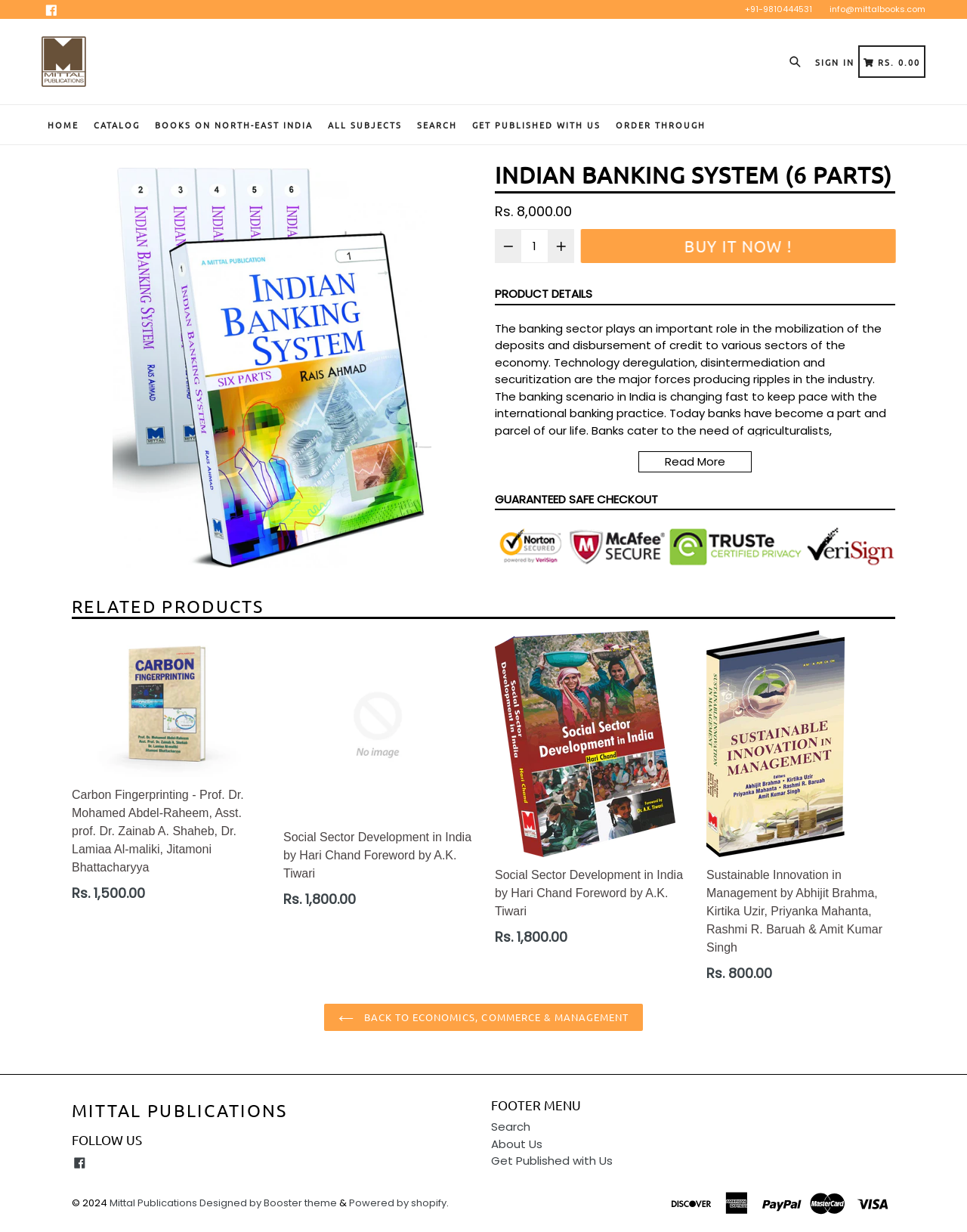Identify the title of the webpage and provide its text content.

INDIAN BANKING SYSTEM (6 PARTS)